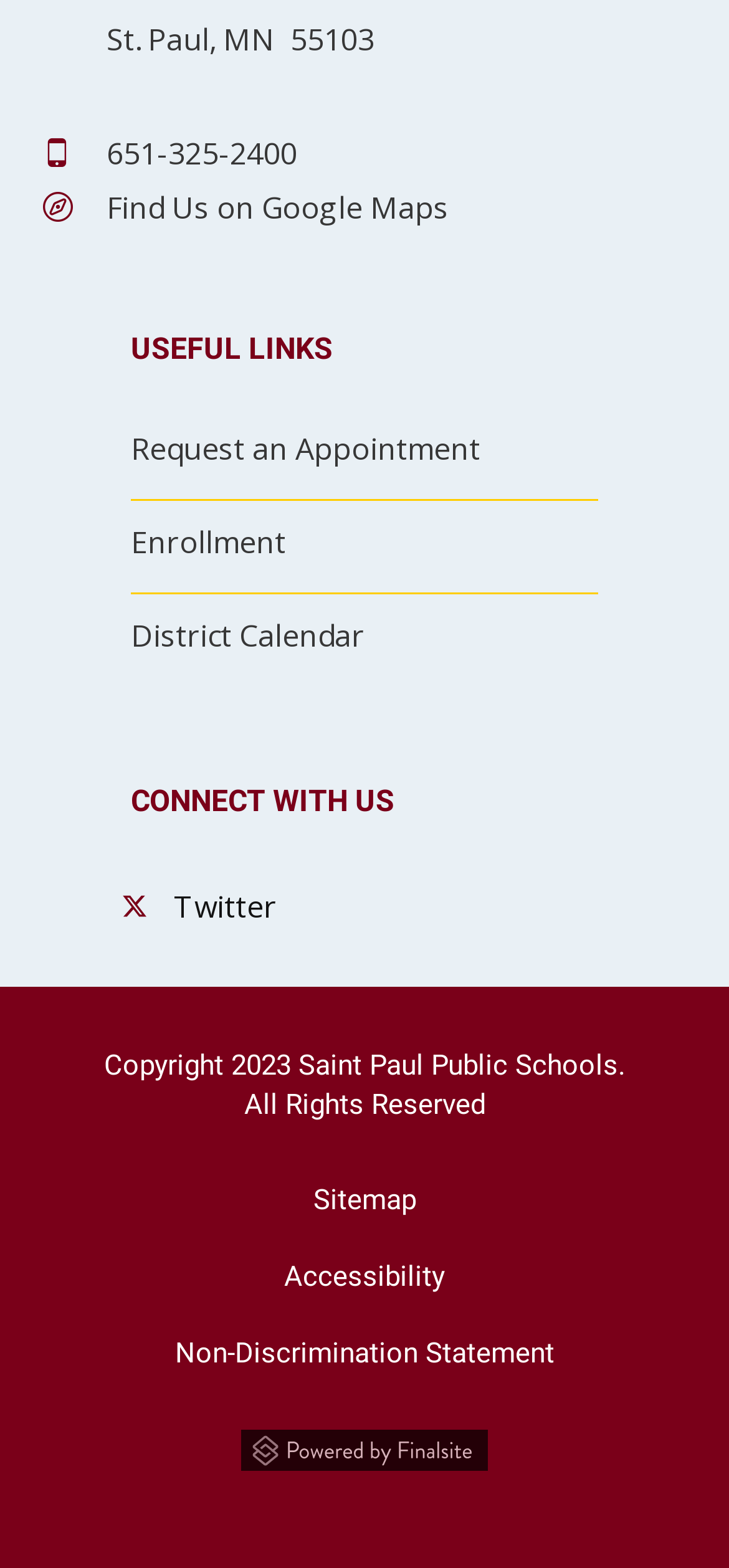Answer the question briefly using a single word or phrase: 
How many navigation sections are in the footer?

5